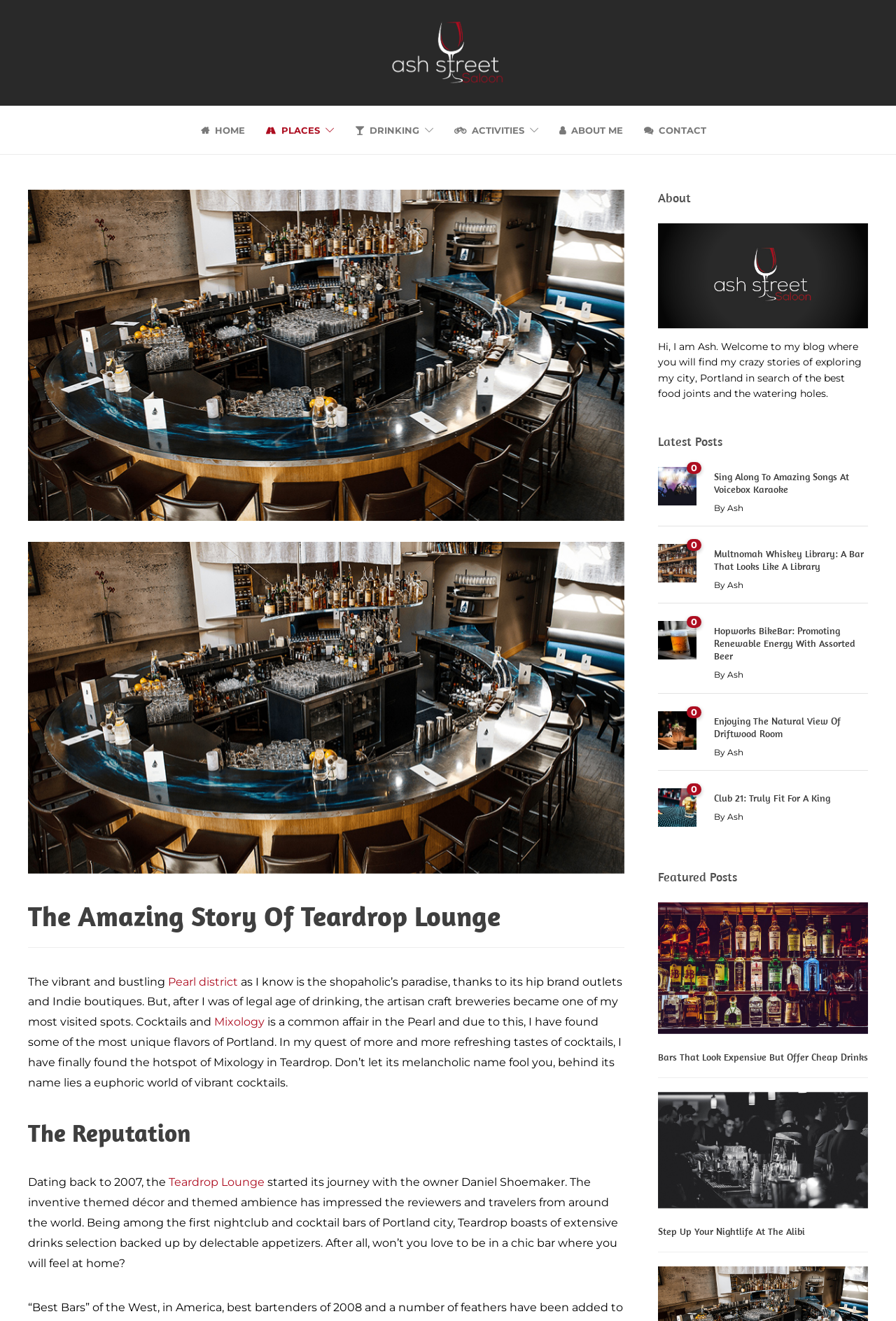What is the name of the first featured post?
Please provide an in-depth and detailed response to the question.

The answer can be found in the 'Featured Posts' section, where the first link is 'Bars That Look Expensive But Offer Cheap Drinks'.